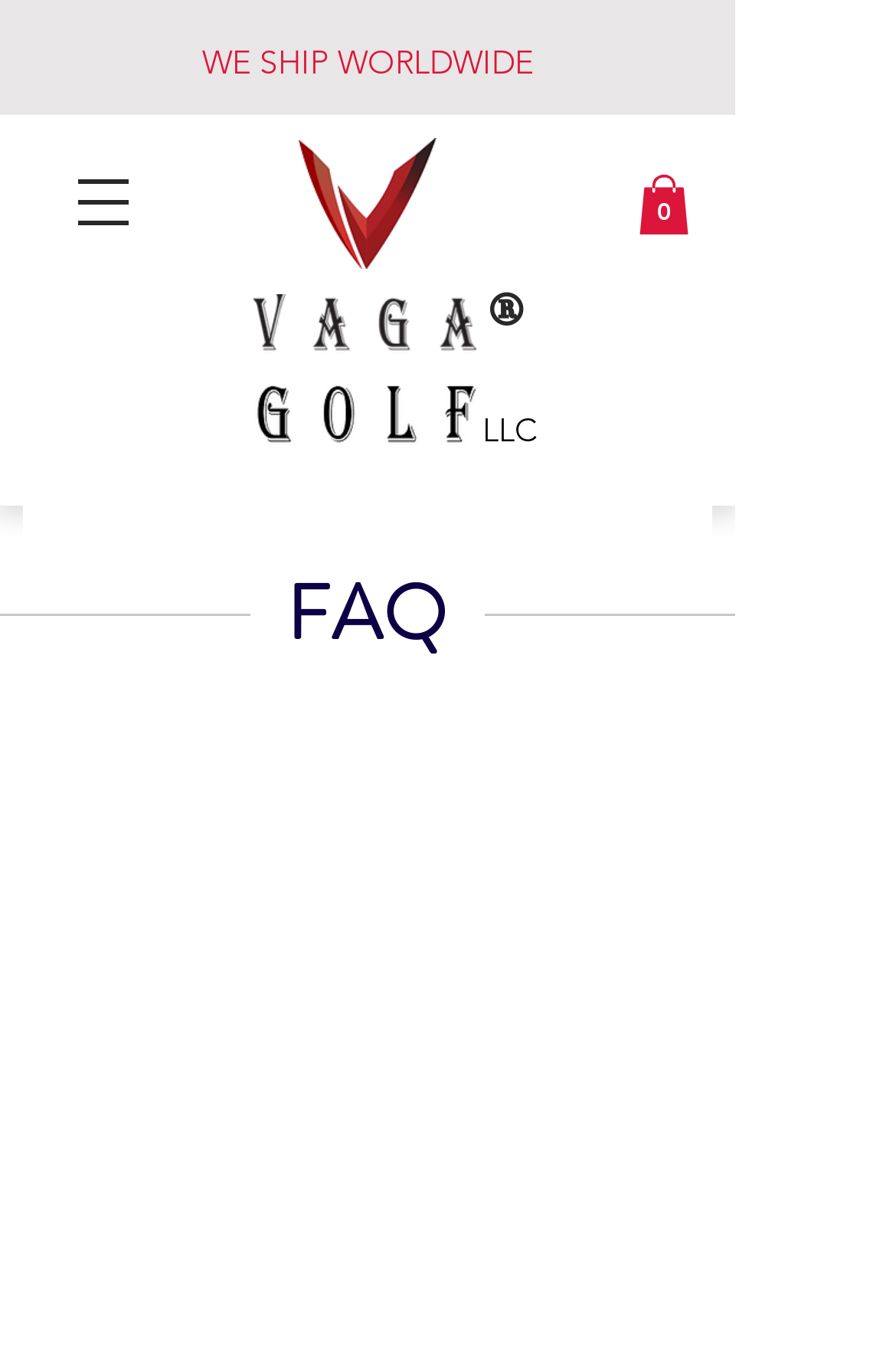Identify the bounding box coordinates of the HTML element based on this description: "WE SHIP WORLDWIDE".

[0.226, 0.03, 0.595, 0.061]